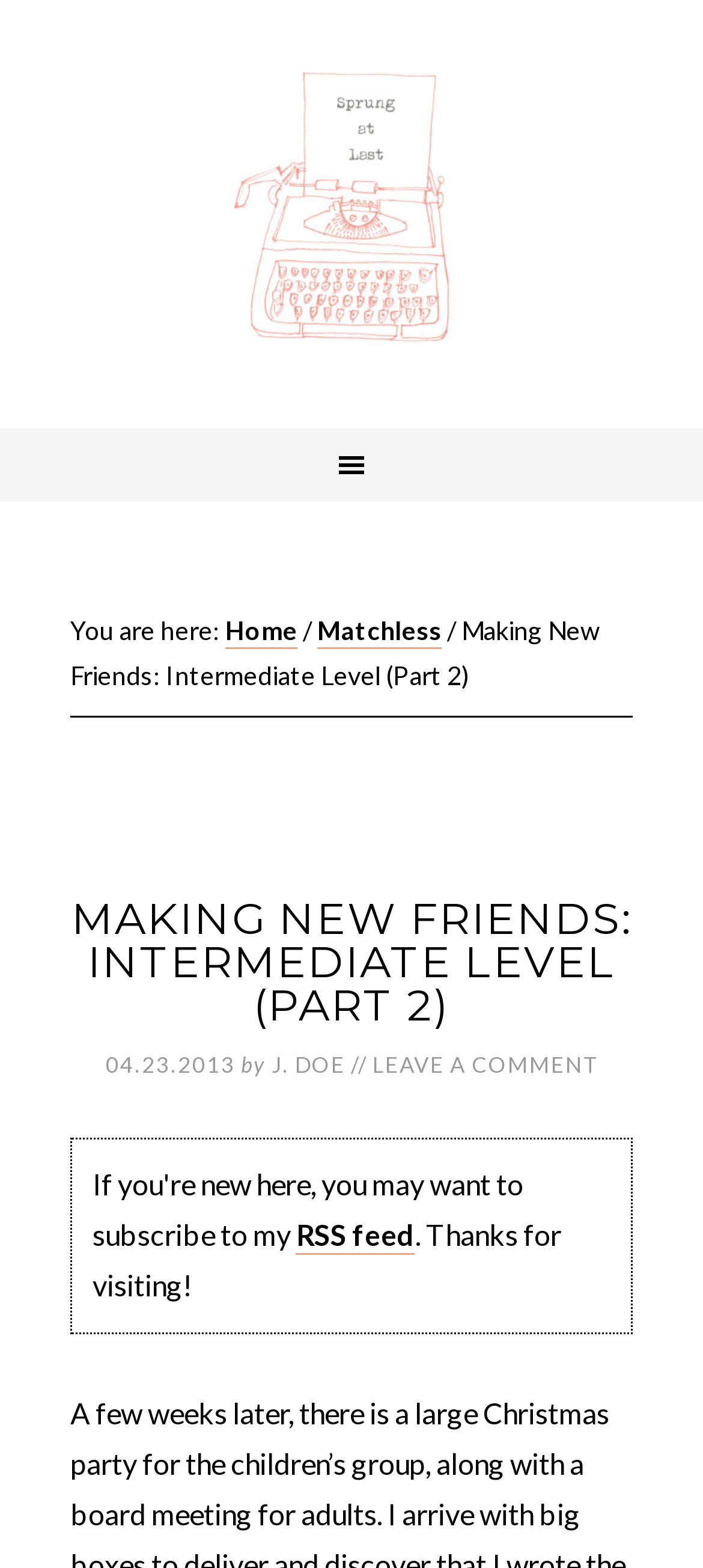Based on what you see in the screenshot, provide a thorough answer to this question: What is the date of this article?

I obtained the answer by looking at the header section of the webpage, where it displays the article title, date, and author information. The date is mentioned as '04.23.2013'.